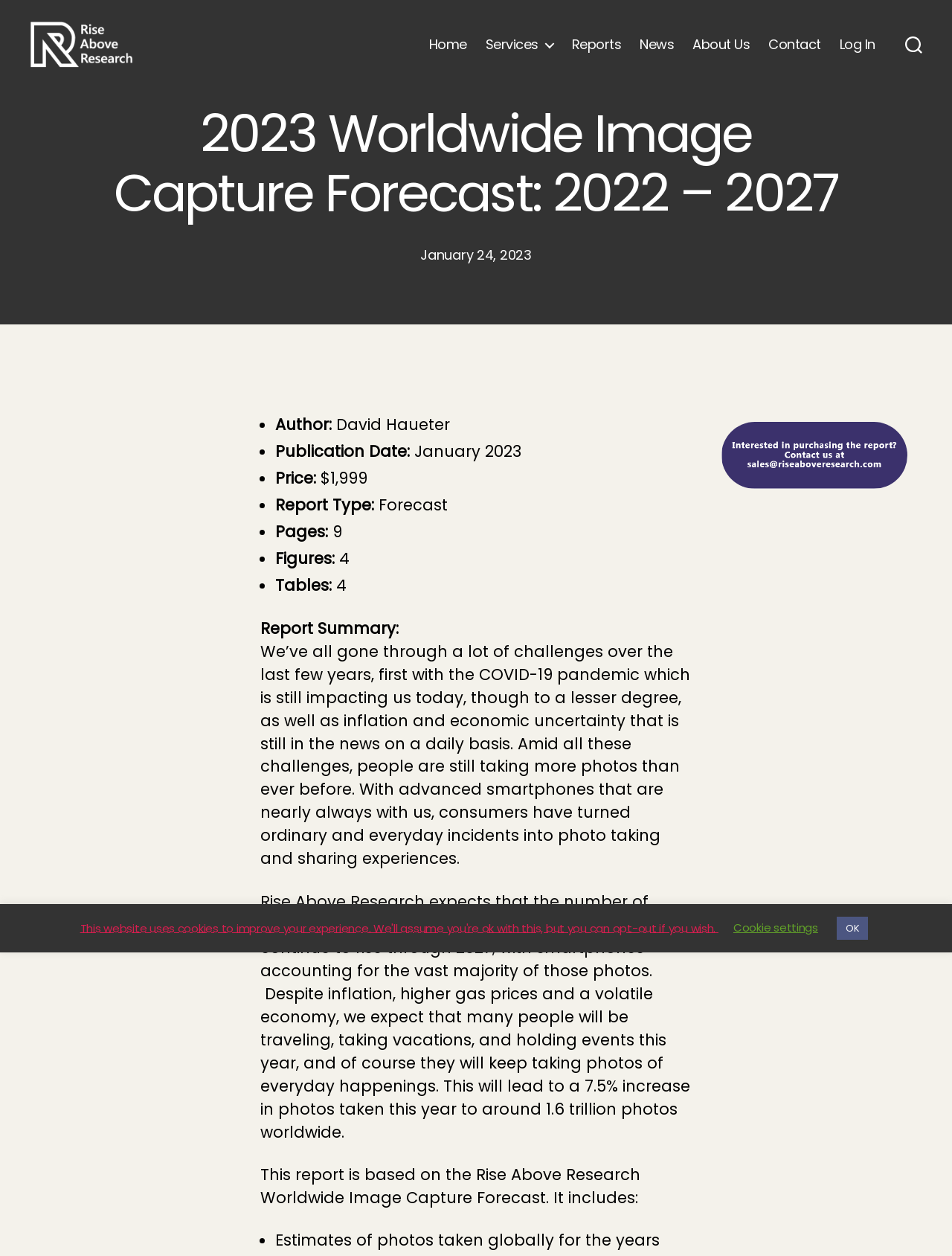Please identify the bounding box coordinates of where to click in order to follow the instruction: "Click the 'Log In' link".

[0.882, 0.032, 0.92, 0.045]